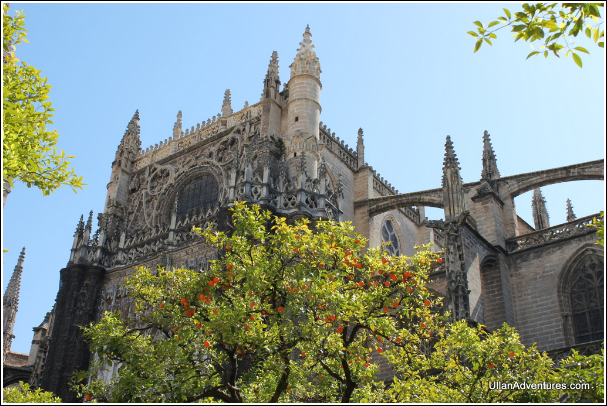Provide an in-depth description of the image.

The image showcases the majestic Seville Cathedral, known as La Catedral de Sevilla, one of the largest Gothic cathedrals in the world. Captured from a low angle, the photograph emphasizes the impressive architectural details, including ornate spires and intricate stonework, against a clear blue sky. In the foreground, vibrant orange trees can be seen, their fruit adding a splash of color and a contrast to the striking stone façade. This cathedral, famed for its size and historical significance, was constructed between 1402 and 1506 and remains a key landmark in Seville, Spain. The image beautifully encapsulates the blend of natural beauty and remarkable human achievement that defines this iconic structure.